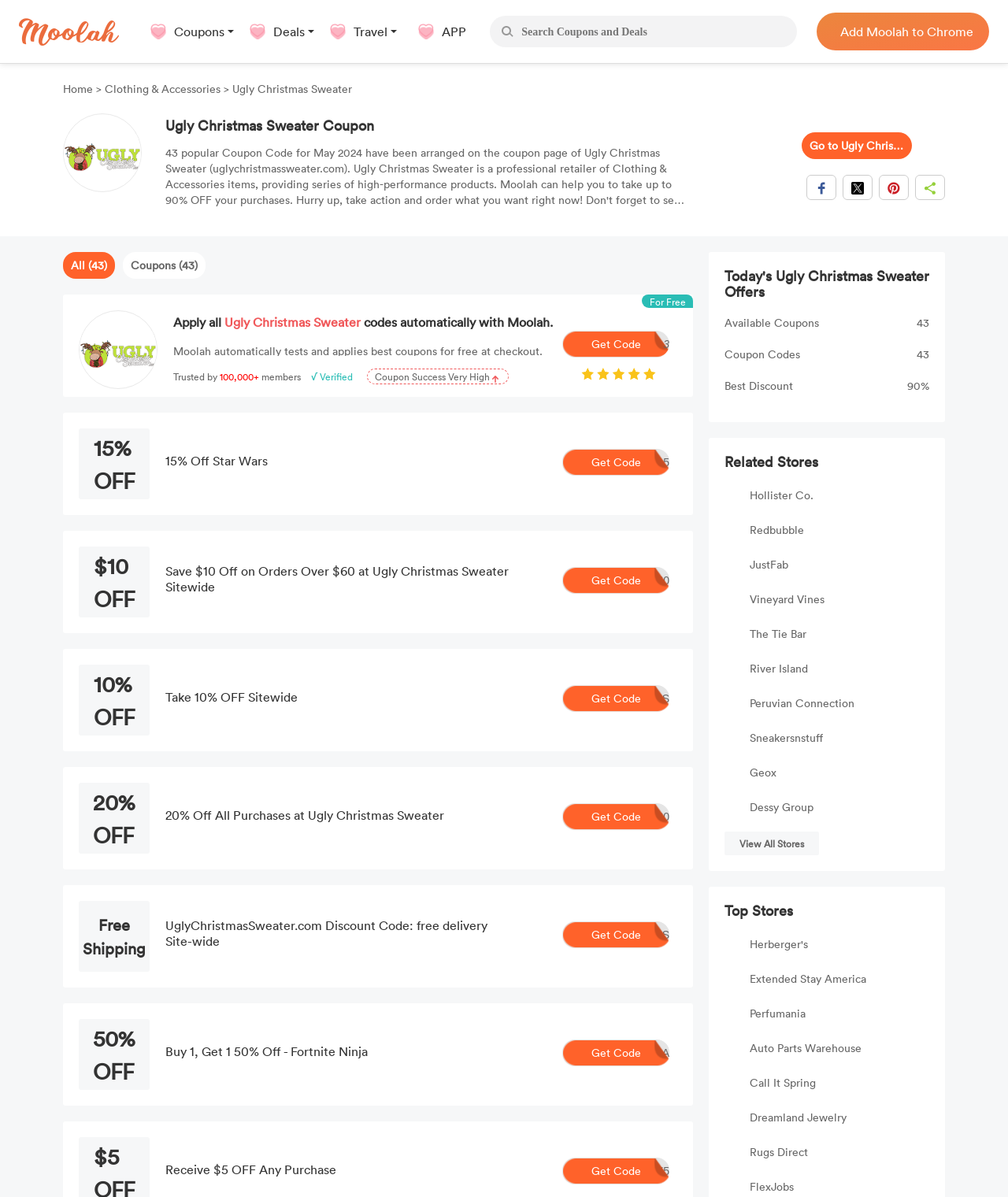Provide the bounding box coordinates for the UI element that is described by this text: "Add Moolah to Chrome". The coordinates should be in the form of four float numbers between 0 and 1: [left, top, right, bottom].

[0.826, 0.011, 0.966, 0.042]